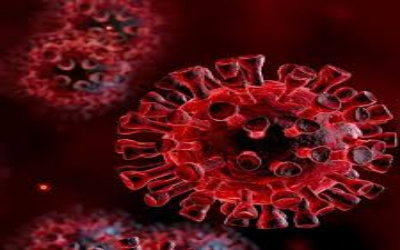What is the purpose of the image?
Could you answer the question in a detailed manner, providing as much information as possible?

The image serves to educate viewers on the structure of the virus and its relevance, especially as it coincides with topics about safety measures and understanding the disease's transmission, as stated in the caption.